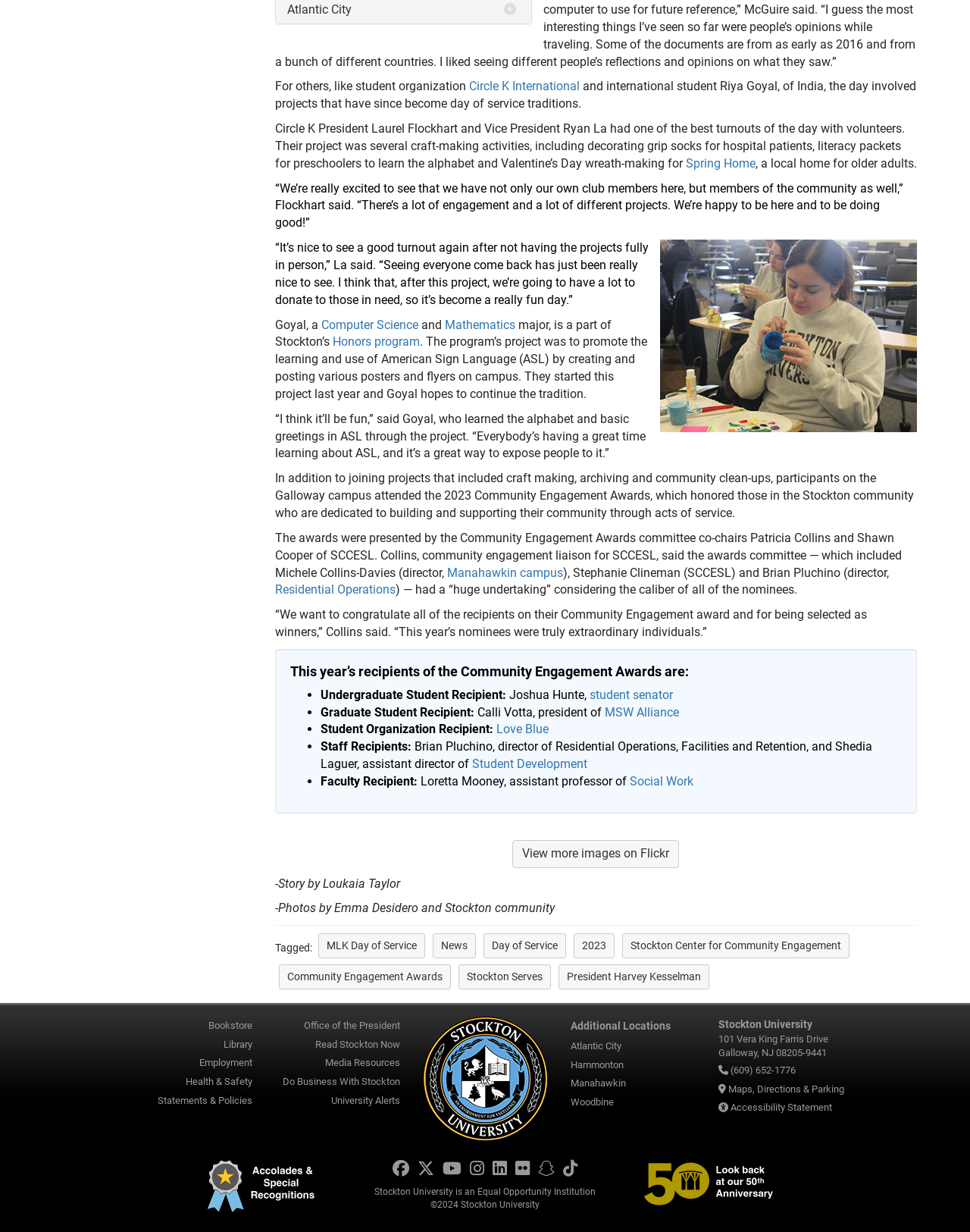From the webpage screenshot, predict the bounding box of the UI element that matches this description: "Circle K International".

[0.483, 0.064, 0.597, 0.076]